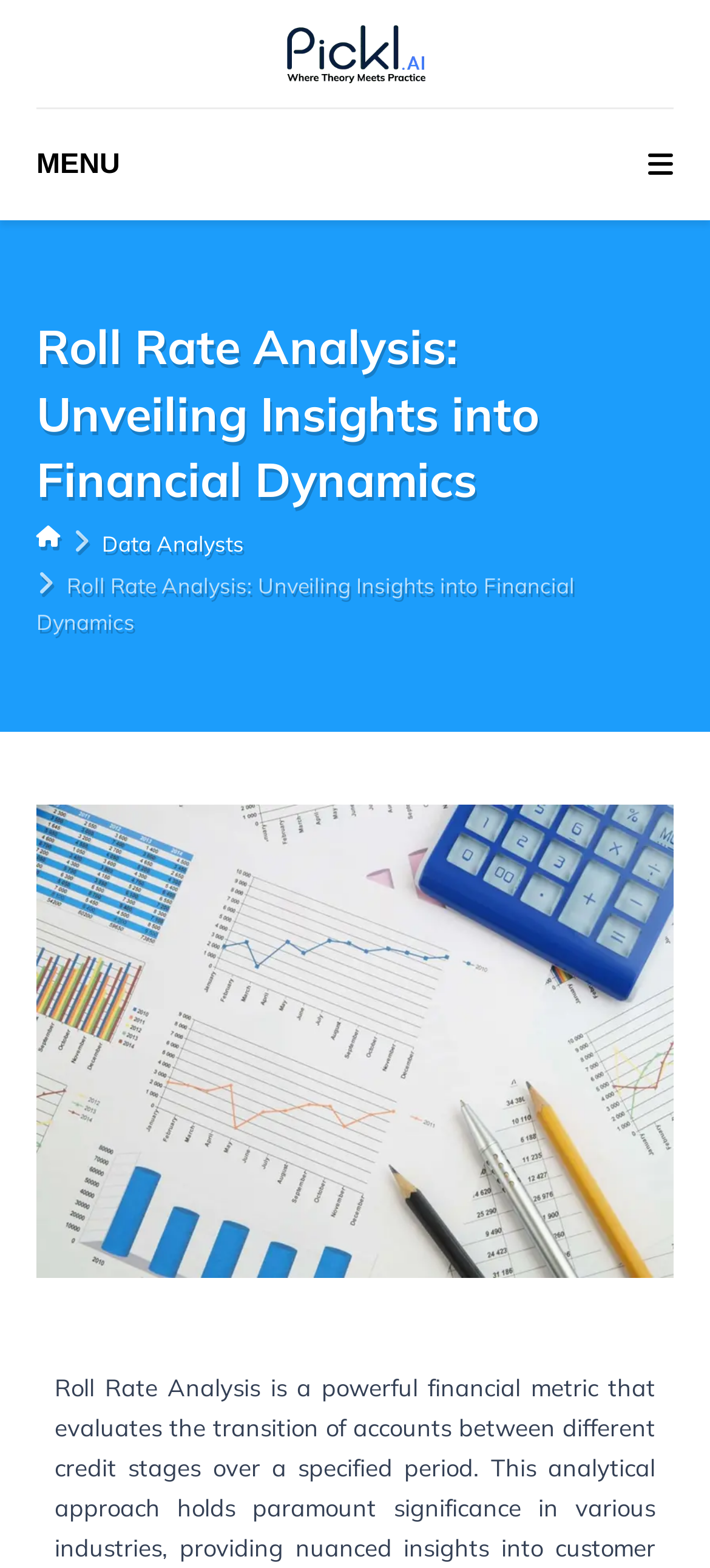What is the purpose of the button in the top-right corner?
Please answer the question with as much detail as possible using the screenshot.

The button in the top-right corner has the text 'Toggle Navigation' and controls the 'main-menu', which suggests that its purpose is to toggle the navigation menu on and off.